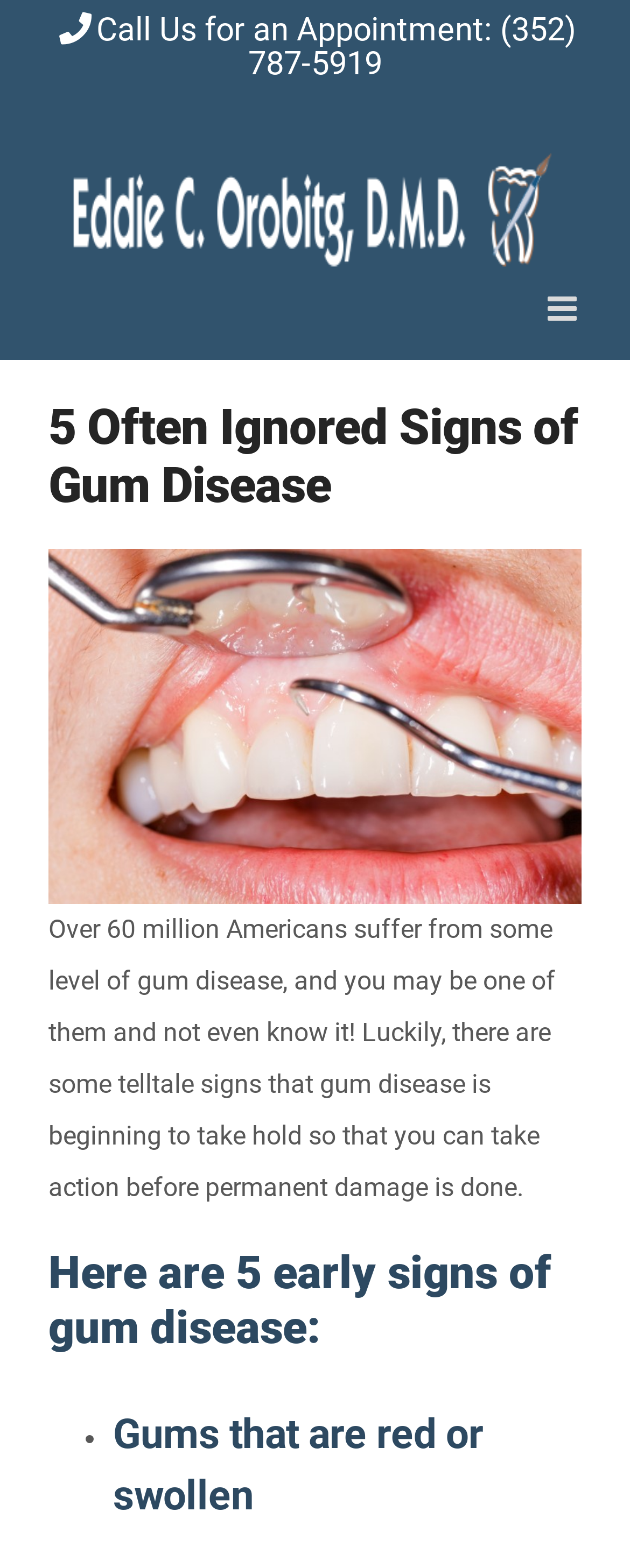Determine the main headline from the webpage and extract its text.

5 Often Ignored Signs of Gum Disease